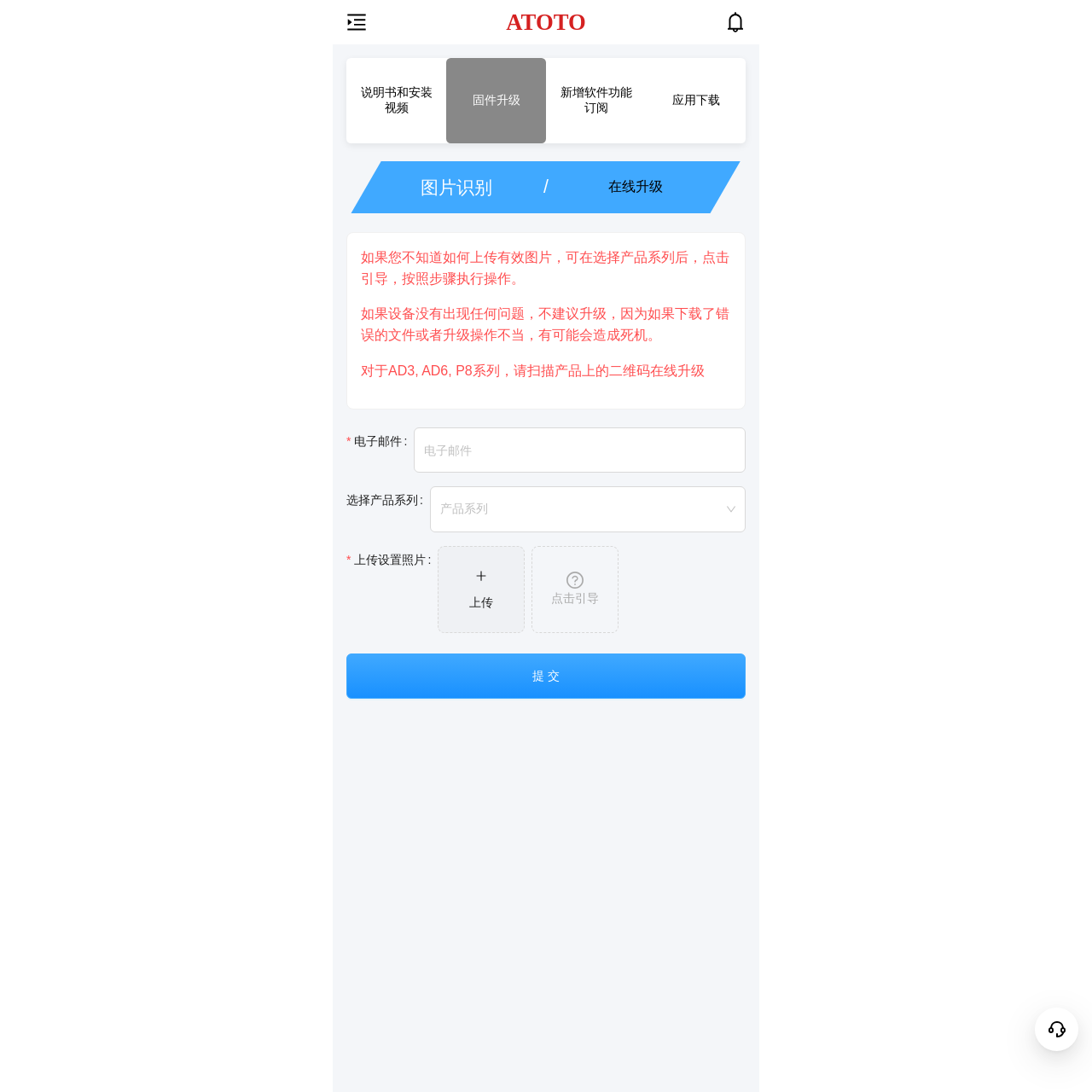Please predict the bounding box coordinates of the element's region where a click is necessary to complete the following instruction: "Check the firmware upgrade guide". The coordinates should be represented by four float numbers between 0 and 1, i.e., [left, top, right, bottom].

[0.326, 0.078, 0.4, 0.106]